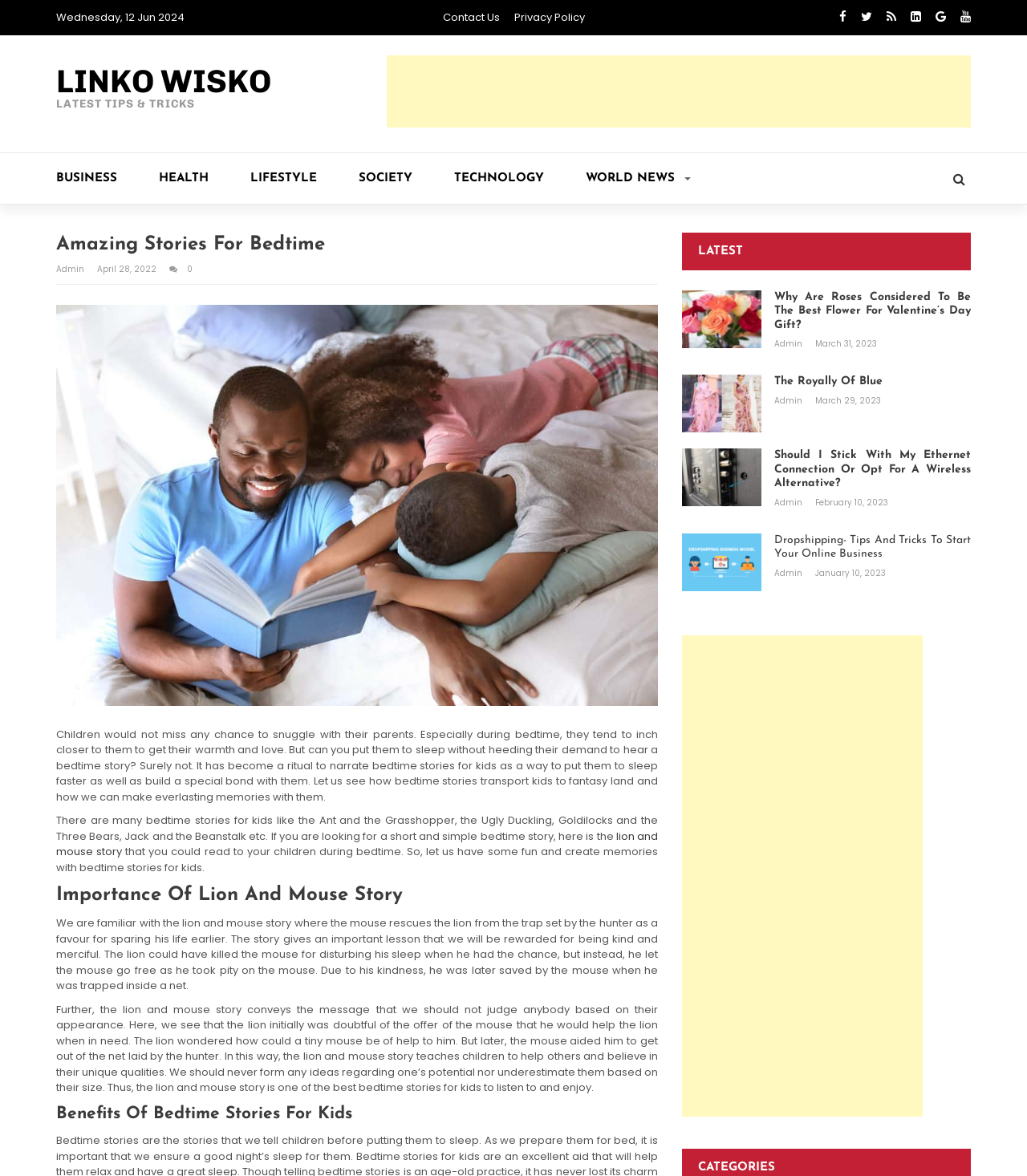Point out the bounding box coordinates of the section to click in order to follow this instruction: "Read the 'Amazing Stories For Bedtime' article".

[0.055, 0.197, 0.316, 0.218]